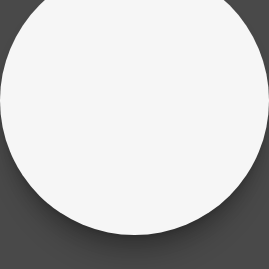What is the color of the background?
Based on the image, answer the question with as much detail as possible.

The image has a darker background, which creates a contrast with the white shape, drawing attention to the circular form.